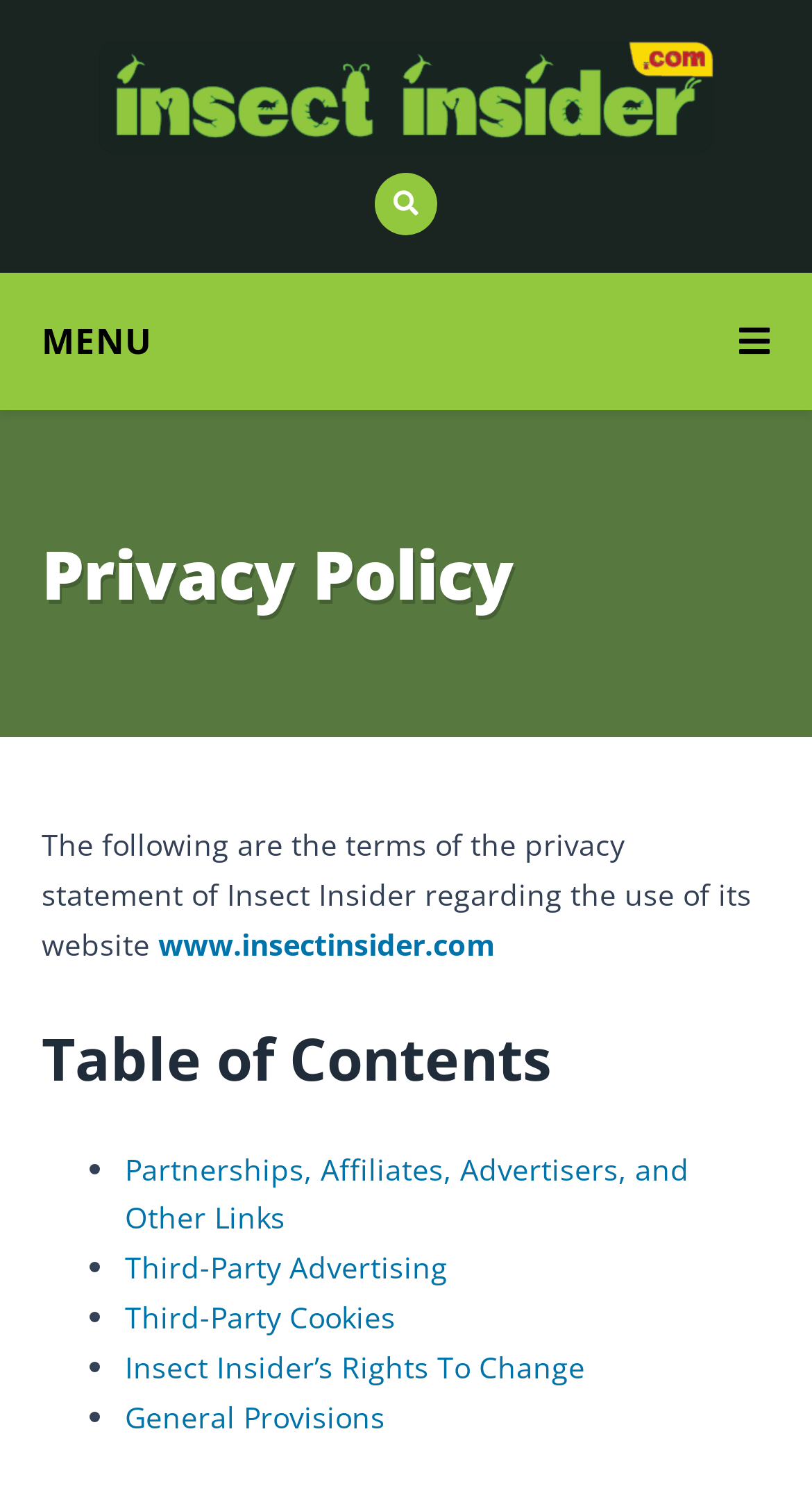Identify the bounding box of the HTML element described here: "www.insectinsider.com". Provide the coordinates as four float numbers between 0 and 1: [left, top, right, bottom].

[0.195, 0.612, 0.61, 0.638]